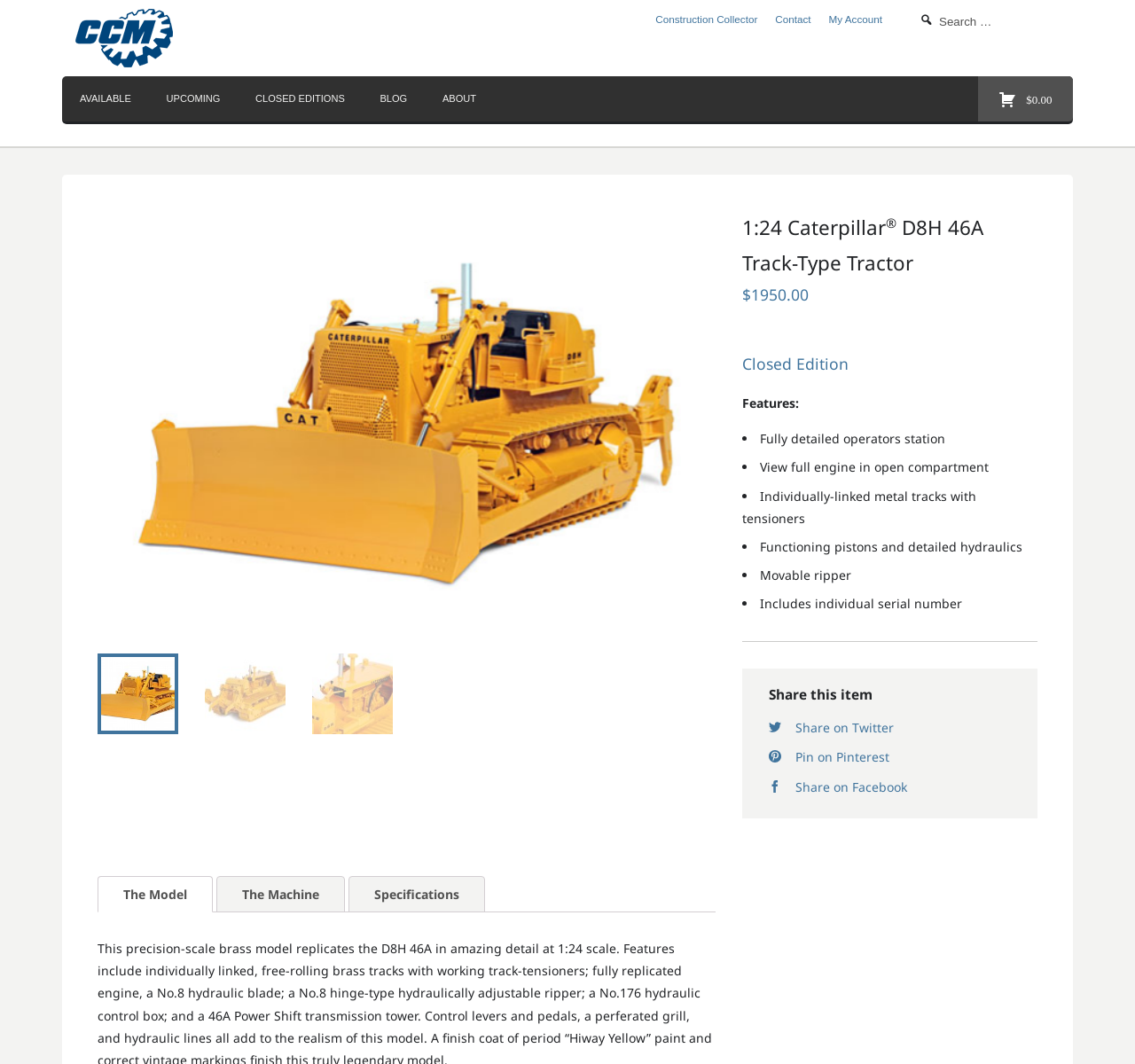Please identify the bounding box coordinates of the clickable area that will allow you to execute the instruction: "View the model specifications".

[0.307, 0.823, 0.427, 0.858]